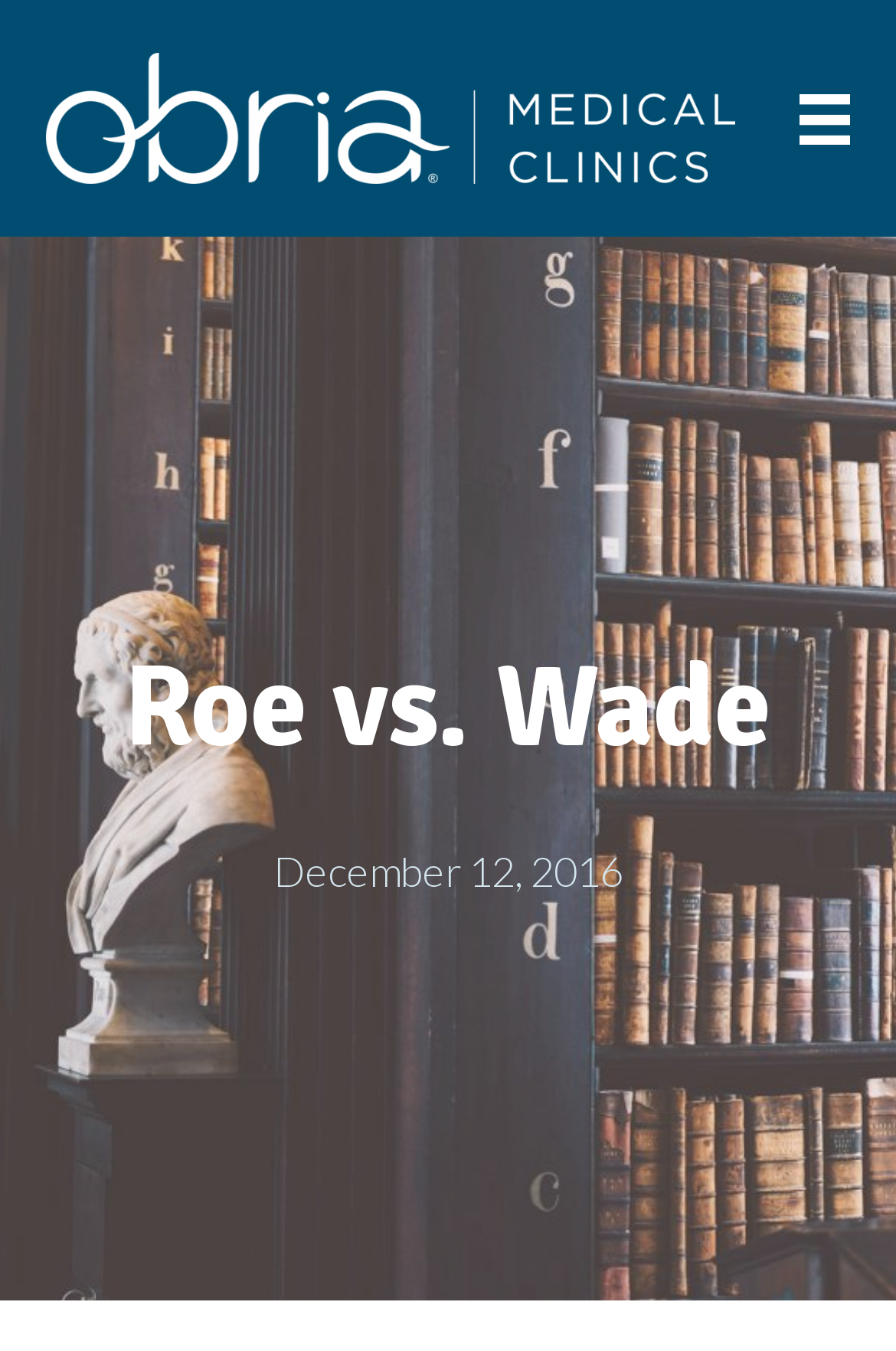Determine the bounding box for the described UI element: "aria-label="Menu"".

[0.84, 0.034, 1.0, 0.141]